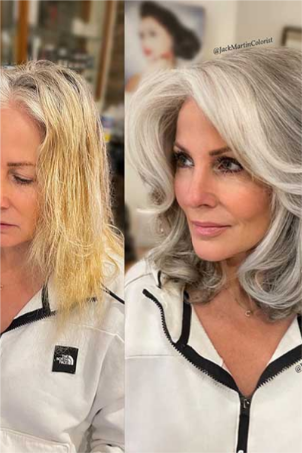Give an in-depth description of what is happening in the image.

The image showcases a striking transformation of a woman’s hairstyle, highlighting the before-and-after effects of a makeover. On the left side, her hair appears unkempt, with a slightly frizzy, light-colored texture, while the right side exhibits a polished, elegant look with beautiful, voluminous gray layers styled gracefully. The contrast emphasizes not only a dramatic change in hairstyle but also the skillful coloring and styling that enhance her features. This transformation resonates with contemporary trends, particularly appealing to women over 50 who may be considering fresh, chic looks. The setting appears to be a salon, accentuating the theme of professional haircare and styling expertise. 

The caption may also reference the article on "70+ Best Short Layered Haircuts for Women Over 50," suggesting this image perfectly aligns with those modern and sophisticated hairstyle inspirations.